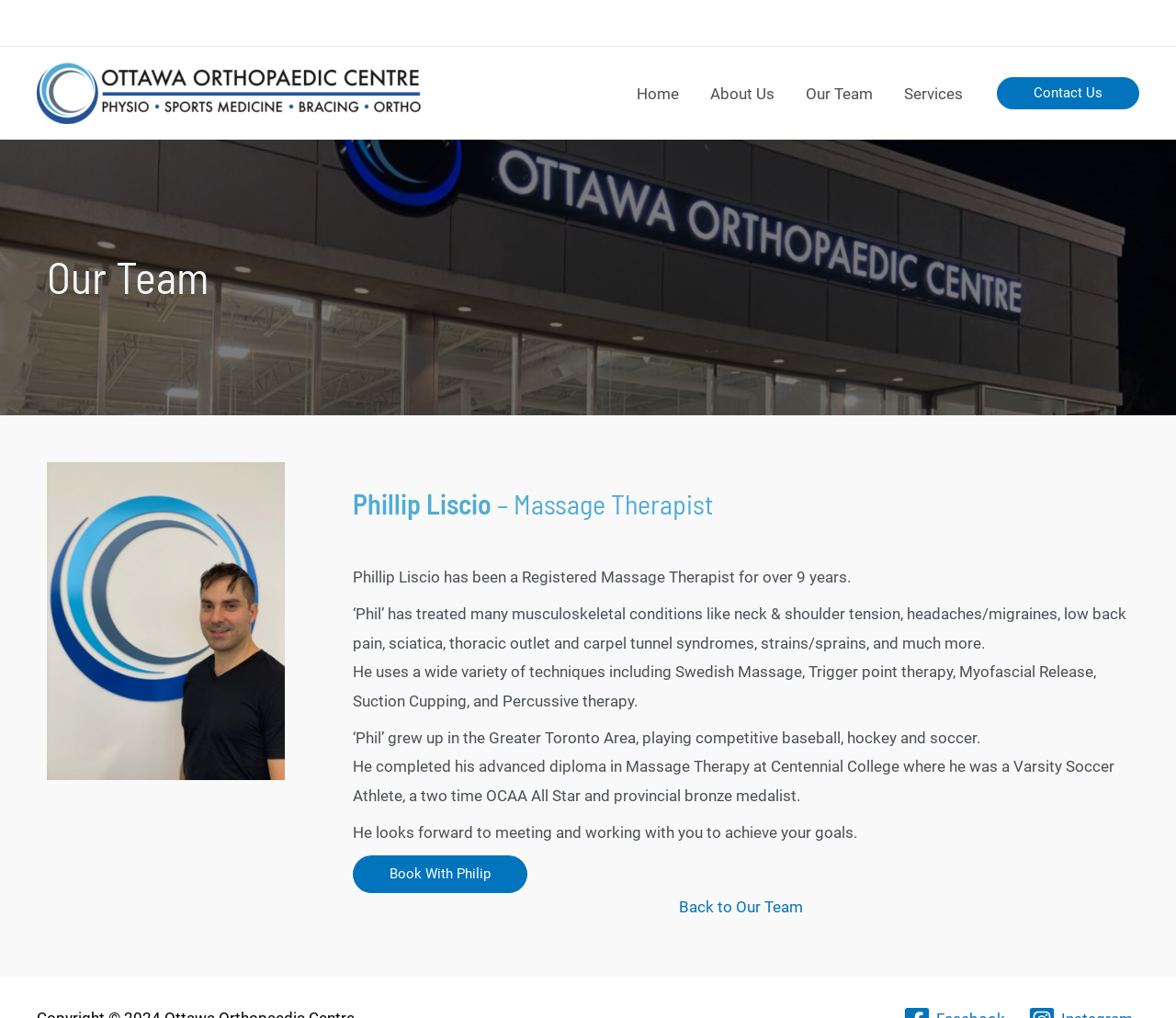What is one of the musculoskeletal conditions Phillip Liscio treats?
Please ensure your answer to the question is detailed and covers all necessary aspects.

I read the text '‘Phil’ has treated many musculoskeletal conditions like neck & shoulder tension, headaches/migraines, low back pain, sciatica, thoracic outlet and carpel tunnel syndromes, strains/sprains, and much more.' which lists neck & shoulder tension as one of the conditions Phillip Liscio treats.